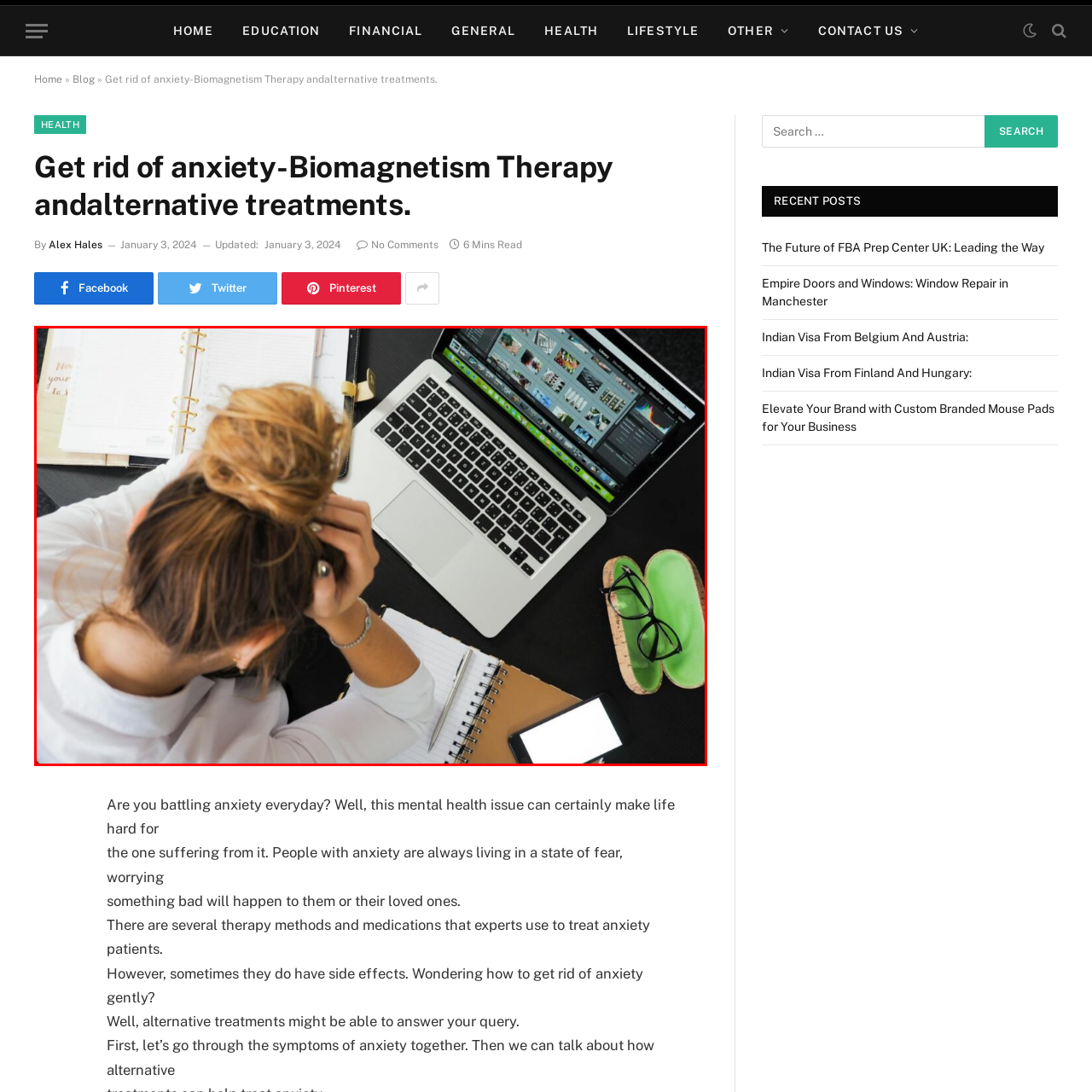What is on the silver laptop?
Review the image highlighted by the red bounding box and respond with a brief answer in one word or phrase.

a design or editing interface